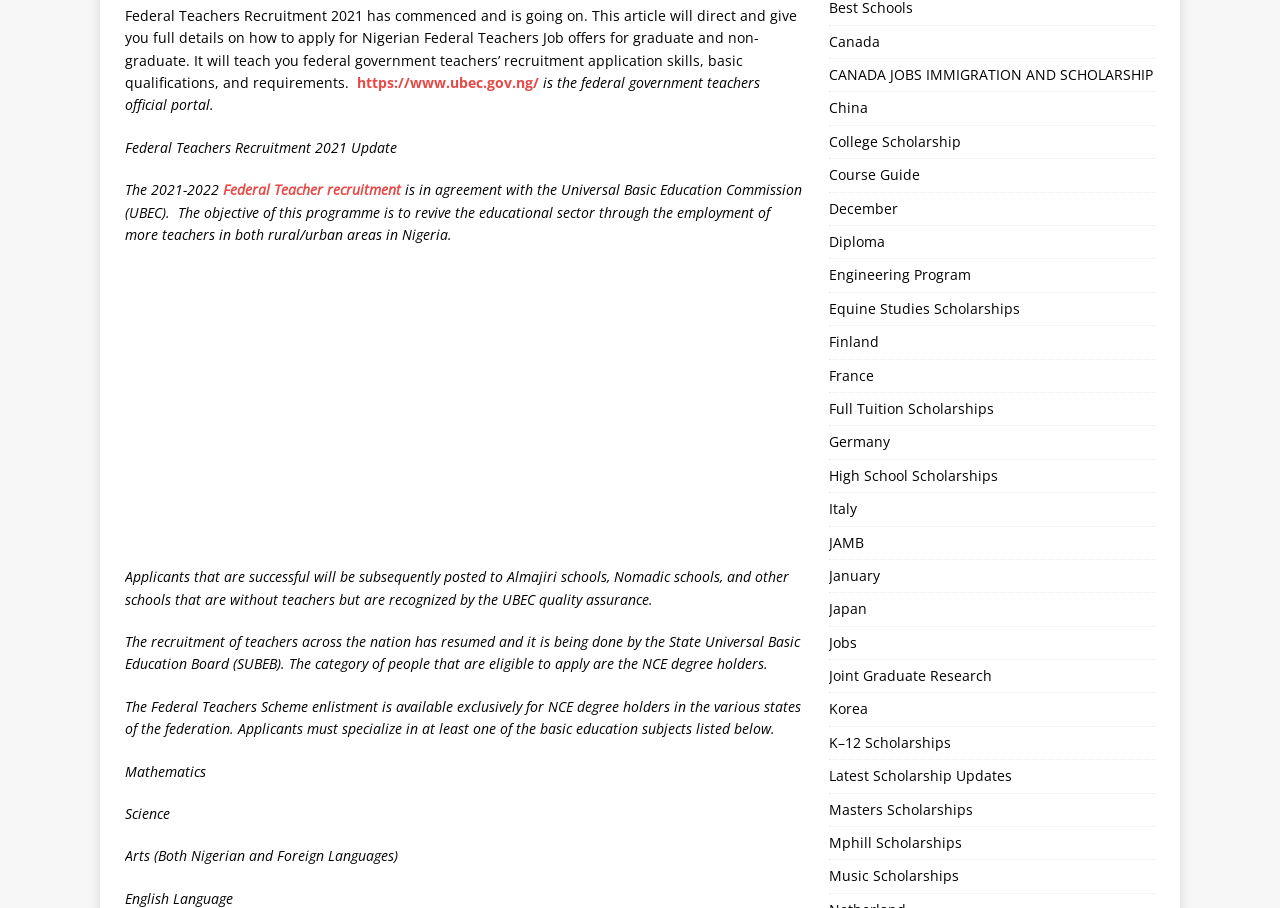Highlight the bounding box of the UI element that corresponds to this description: "College Scholarship".

[0.647, 0.139, 0.902, 0.174]